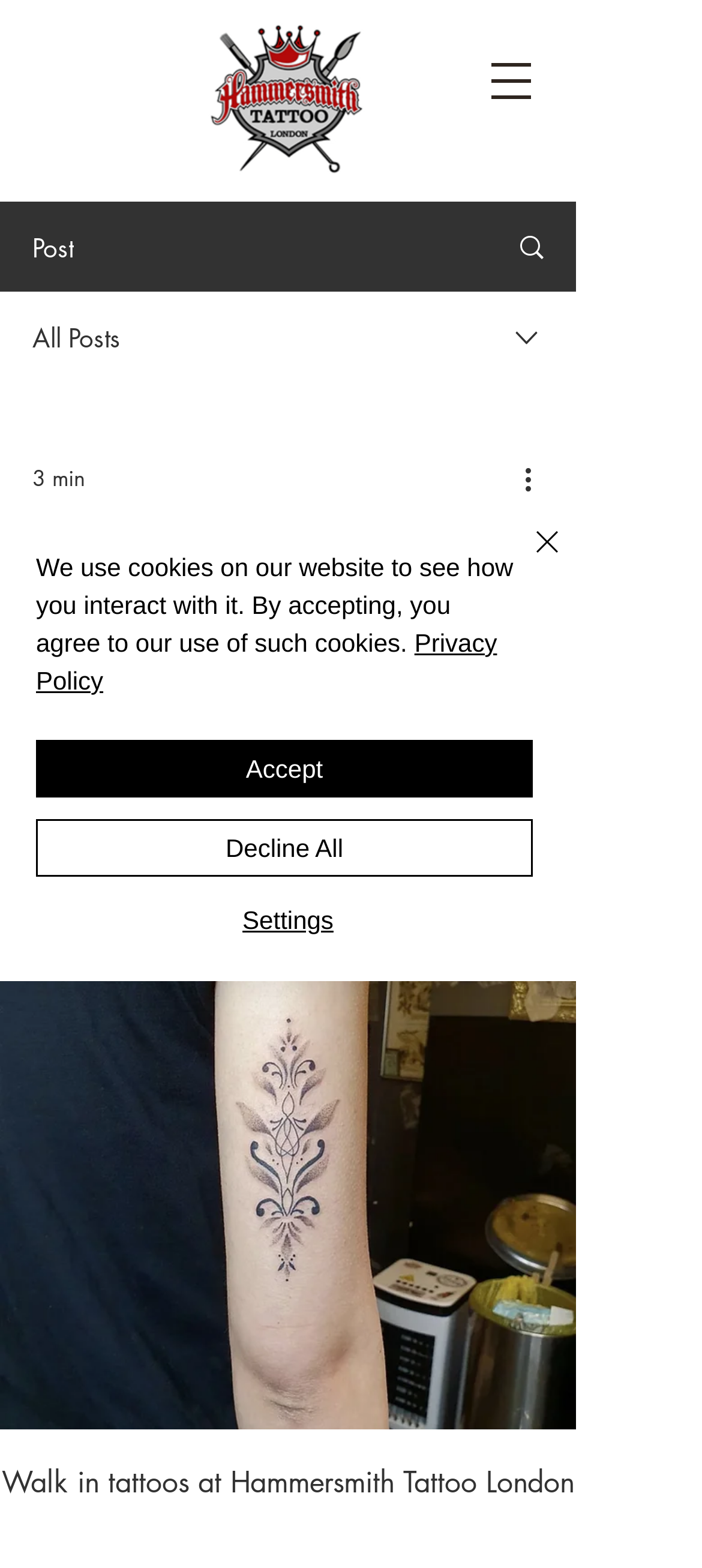Answer the following query with a single word or phrase:
How many navigation menu items are available?

3